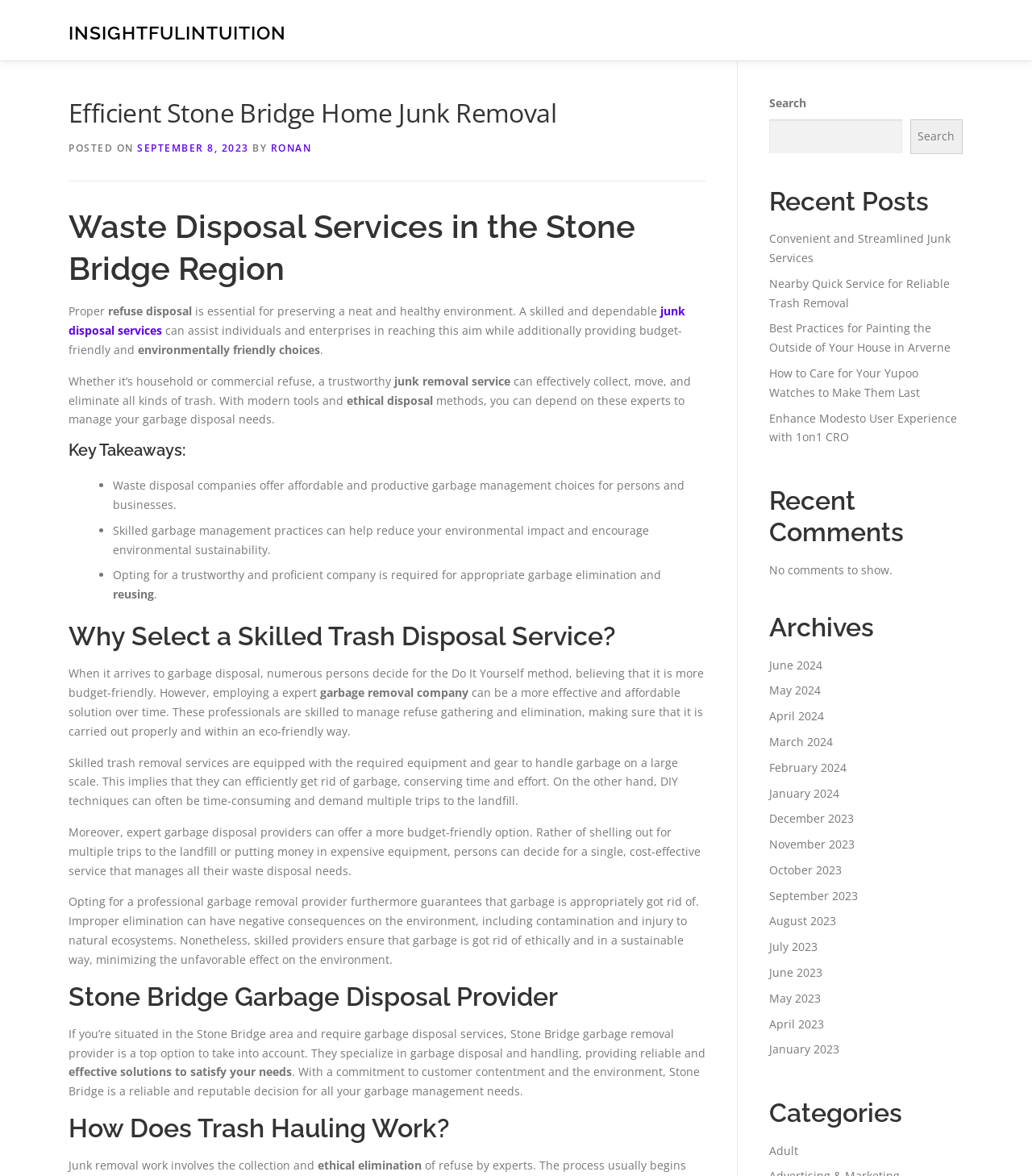Please specify the bounding box coordinates of the clickable region necessary for completing the following instruction: "Learn about waste disposal services in the Stone Bridge region". The coordinates must consist of four float numbers between 0 and 1, i.e., [left, top, right, bottom].

[0.066, 0.175, 0.684, 0.246]